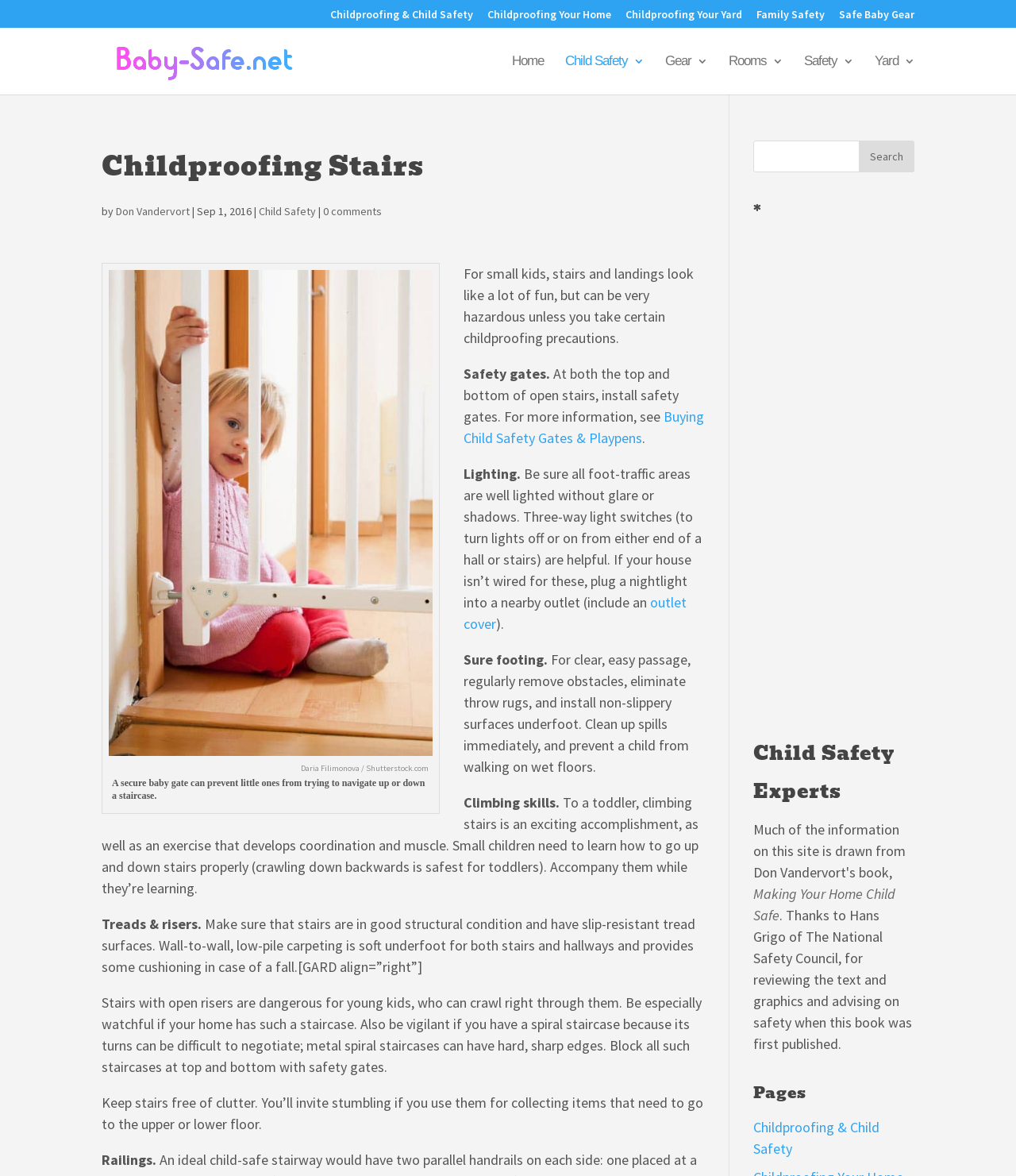Find the bounding box coordinates for the area you need to click to carry out the instruction: "Learn more about buying child safety gates". The coordinates should be four float numbers between 0 and 1, indicated as [left, top, right, bottom].

[0.456, 0.346, 0.693, 0.38]